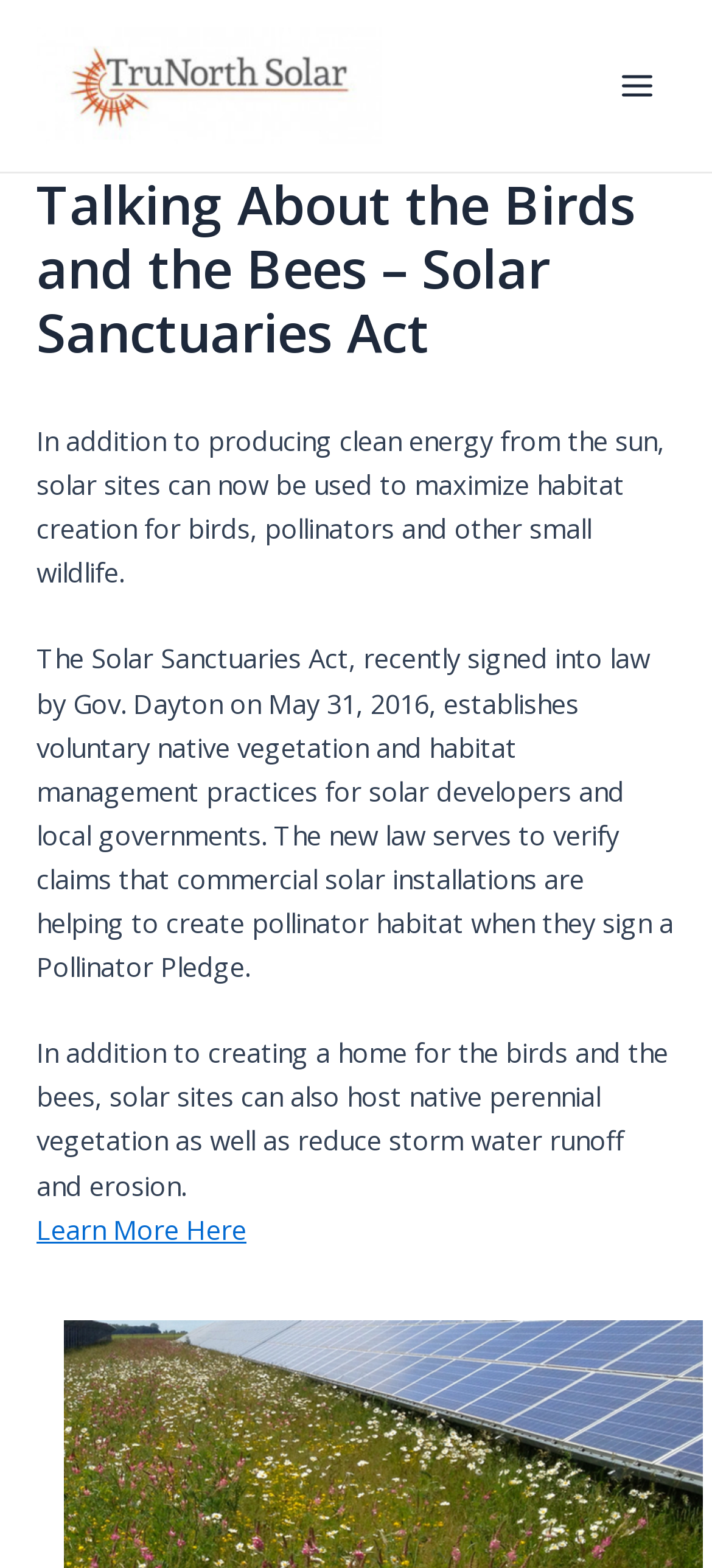Provide a comprehensive description of the webpage.

The webpage is about the Solar Sanctuaries Act, which aims to create habitats for birds, pollinators, and small wildlife on solar sites. At the top left corner, there is a TruNorth Solar logo, accompanied by an image. On the top right corner, there is a main menu button with an icon. 

Below the logo, there is a main section that occupies most of the page. It starts with a heading that reads "Talking About the Birds and the Bees – Solar Sanctuaries Act". This is followed by three paragraphs of text. The first paragraph explains how solar sites can be used to maximize habitat creation for birds, pollinators, and other small wildlife. The second paragraph discusses the Solar Sanctuaries Act, which establishes voluntary native vegetation and habitat management practices for solar developers and local governments. The third paragraph highlights the benefits of solar sites, including creating a home for birds and bees, hosting native perennial vegetation, and reducing storm water runoff and erosion.

At the bottom of the main section, there is a "Learn More Here" link.